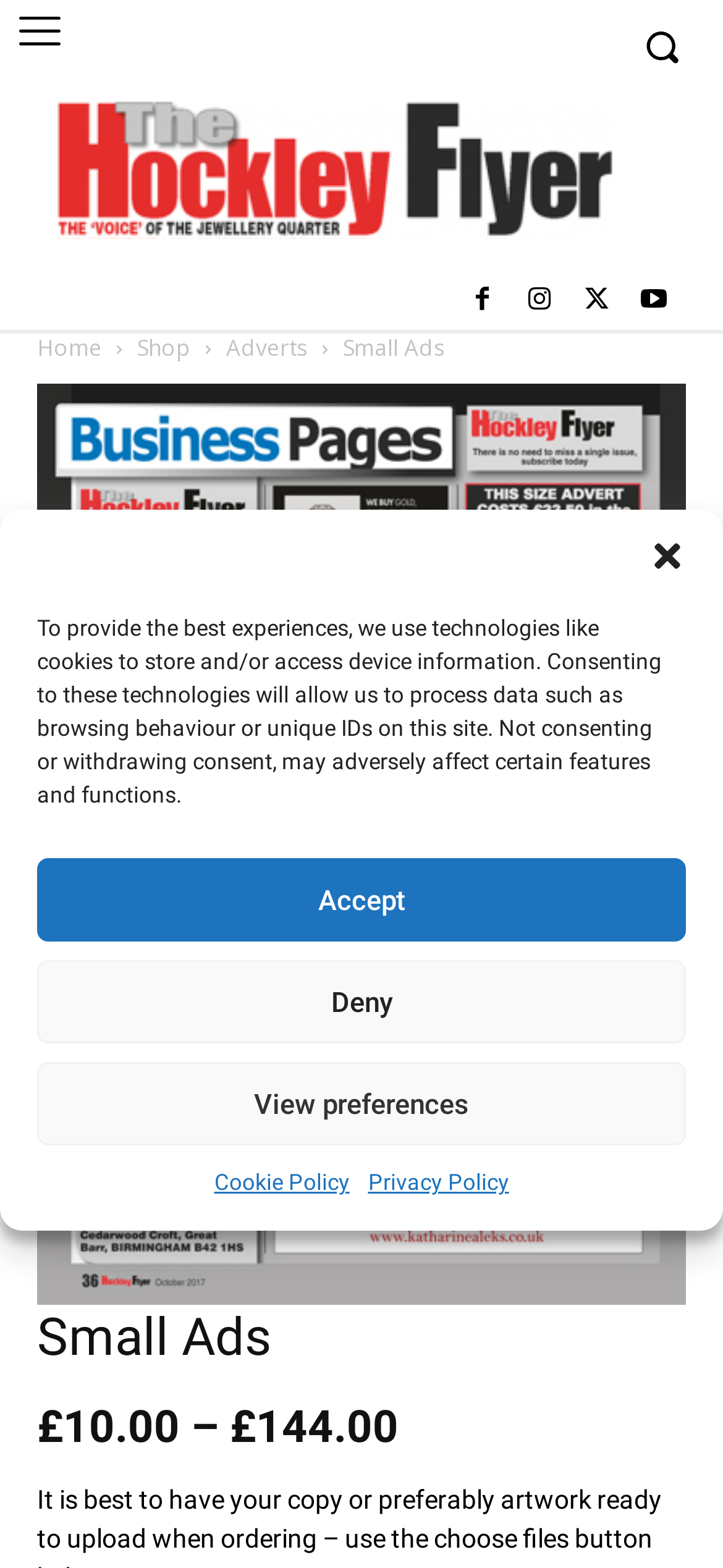Locate the bounding box coordinates of the area you need to click to fulfill this instruction: 'upload a file'. The coordinates must be in the form of four float numbers ranging from 0 to 1: [left, top, right, bottom].

[0.051, 0.244, 0.949, 0.832]